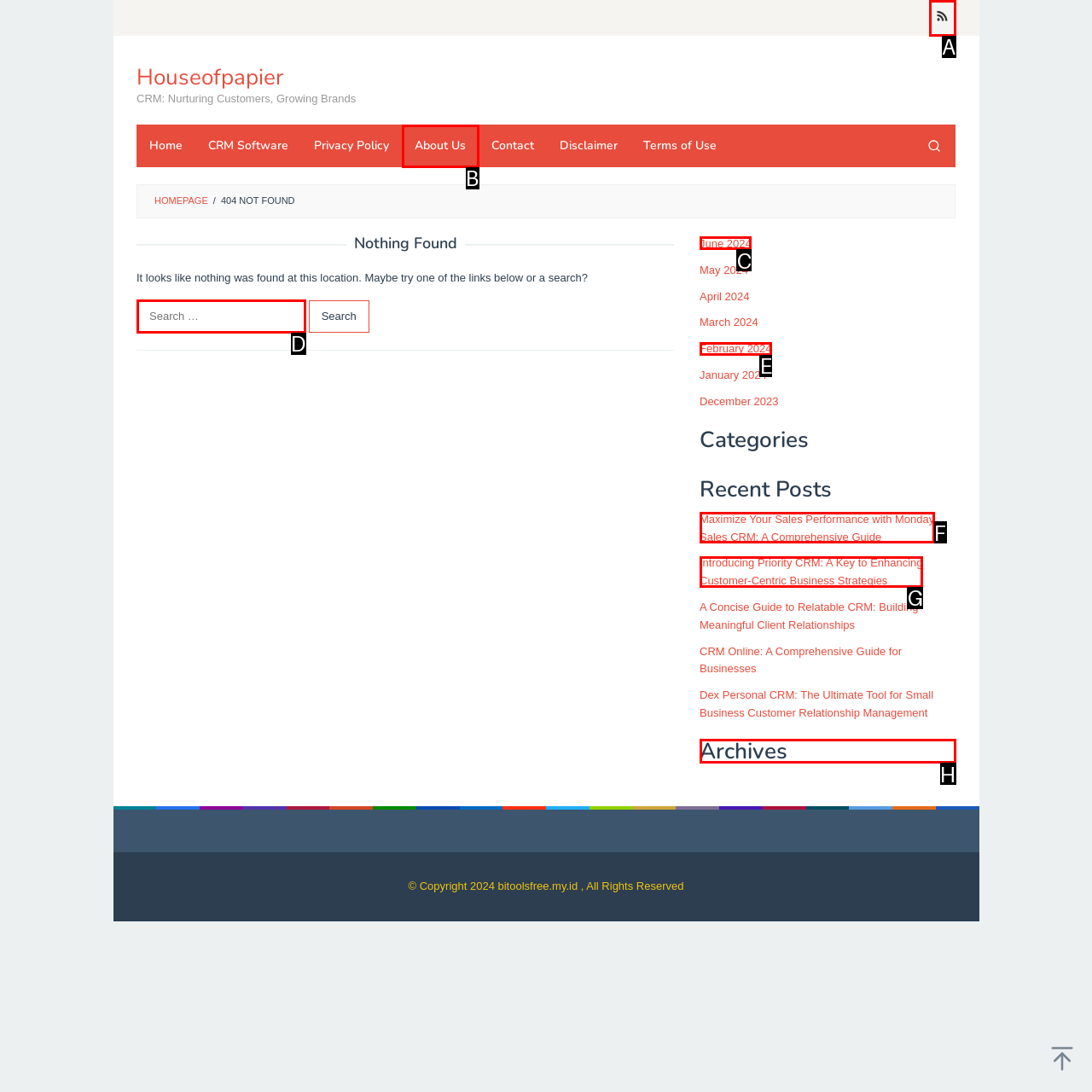Determine which element should be clicked for this task: Check the Archives
Answer with the letter of the selected option.

H